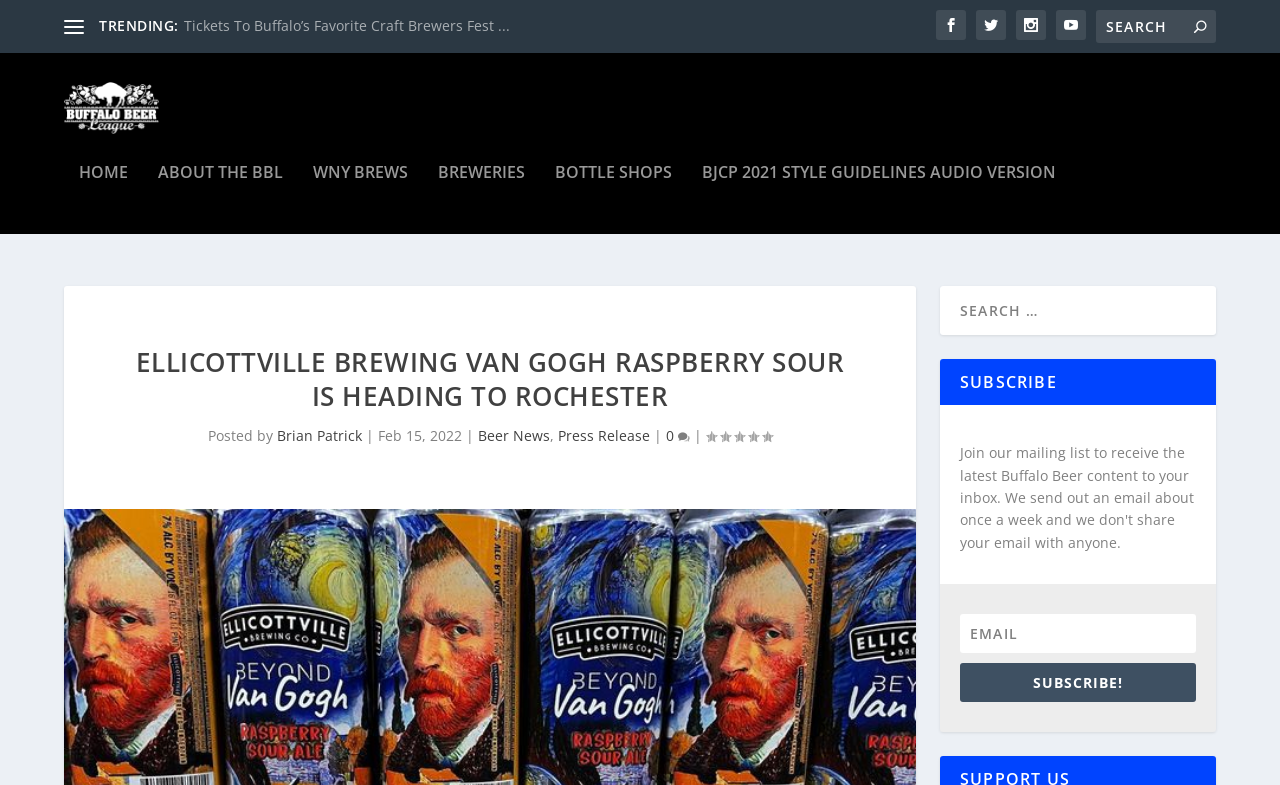What is the name of the brewery mentioned in the article?
Look at the image and provide a short answer using one word or a phrase.

Ellicottville Brewing